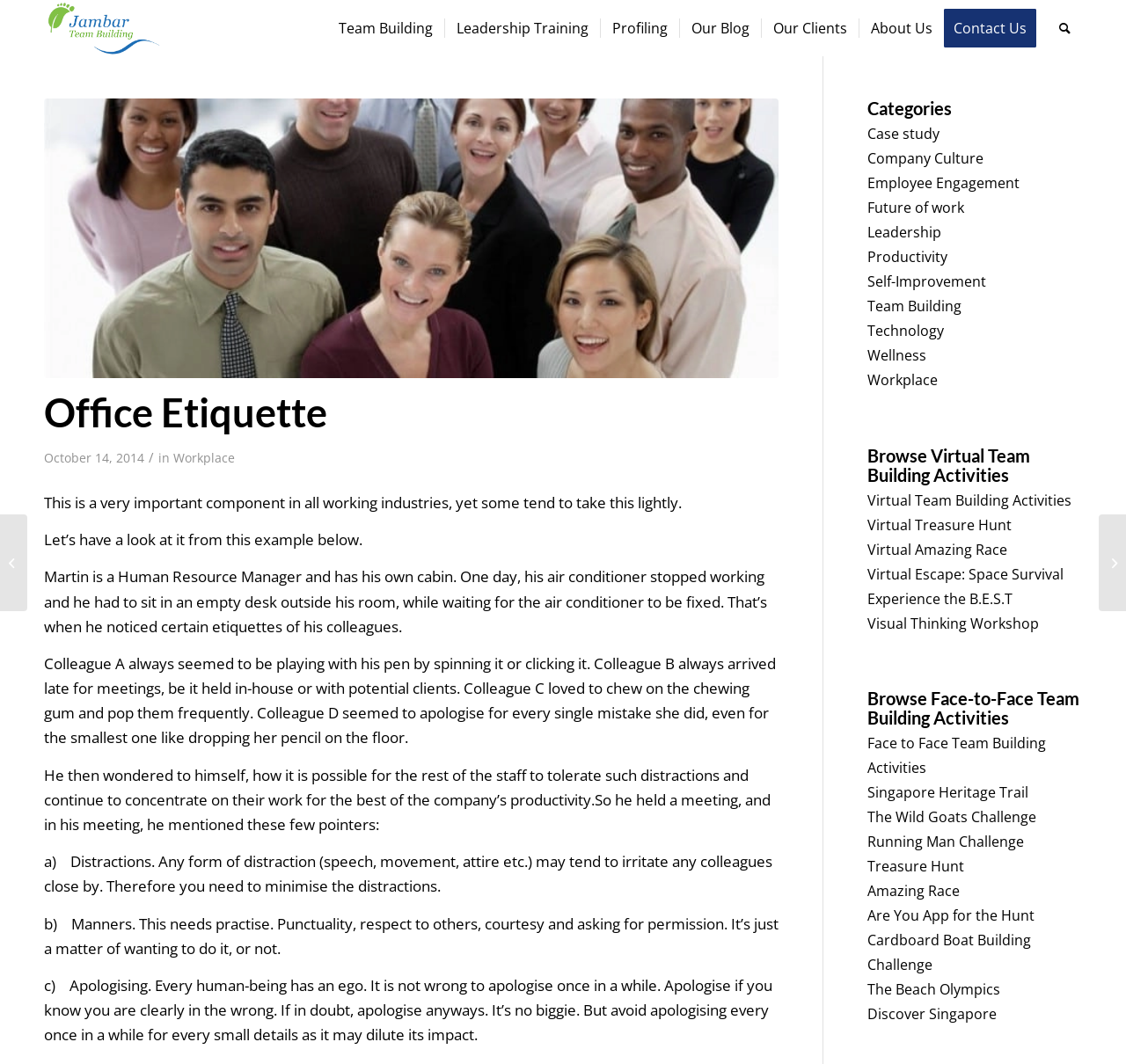Could you locate the bounding box coordinates for the section that should be clicked to accomplish this task: "Click on the 'Our Blog' link".

[0.603, 0.0, 0.676, 0.053]